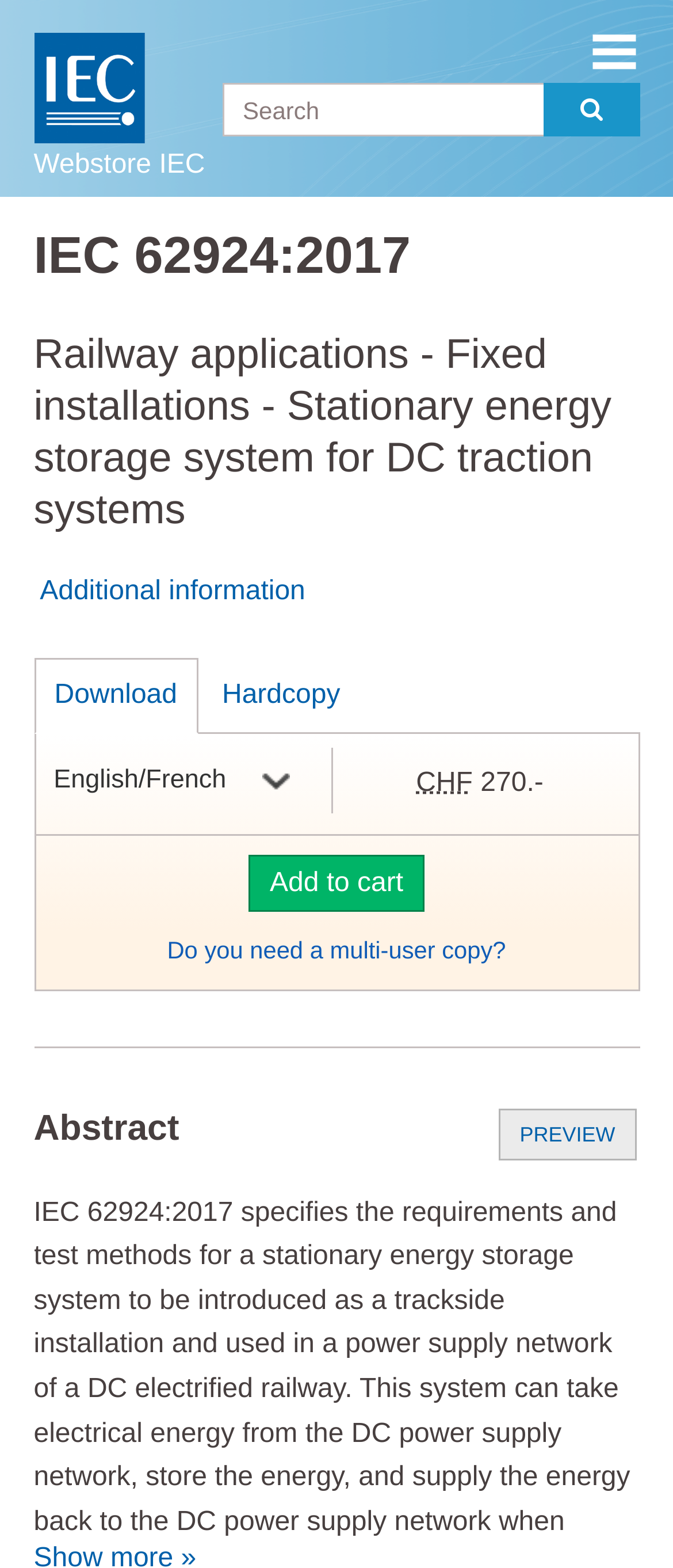Answer the question in one word or a short phrase:
What is the purpose of the search bar?

To search